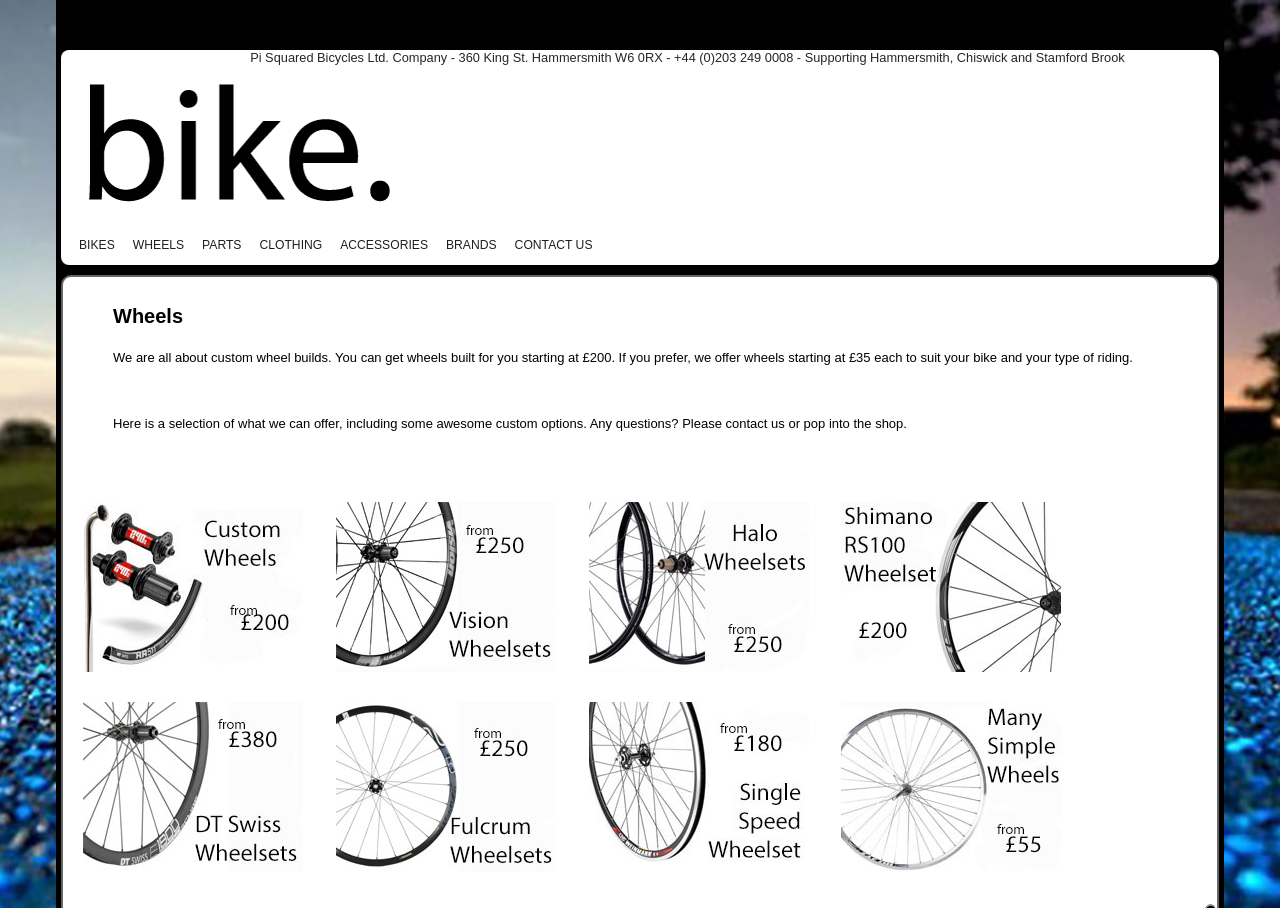Please reply with a single word or brief phrase to the question: 
What type of products does the company offer?

Bikes and accessories